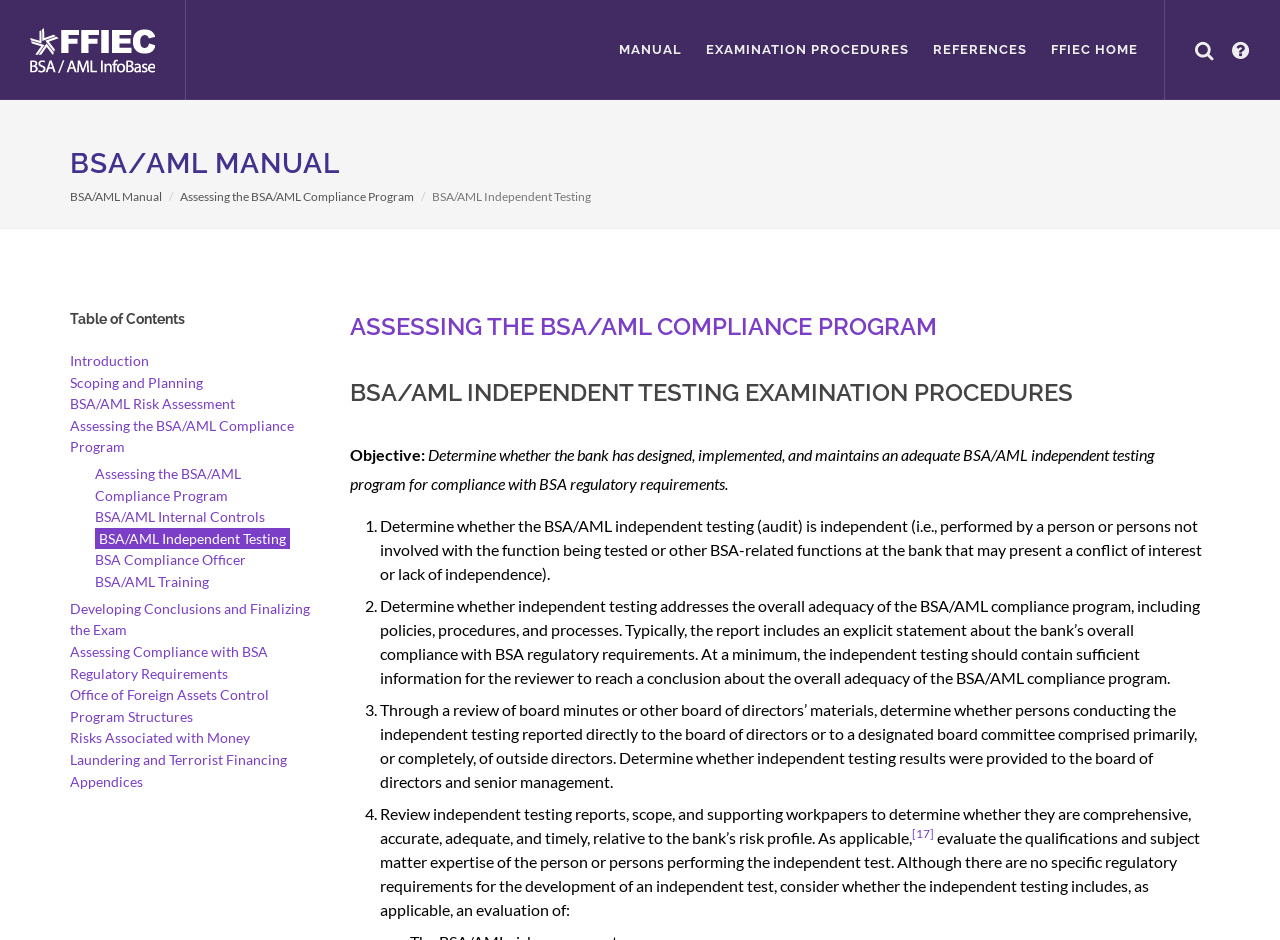Based on the element description Office of Foreign Assets Control, identify the bounding box coordinates for the UI element. The coordinates should be in the format (top-left x, top-left y, bottom-right x, bottom-right y) and within the 0 to 1 range.

[0.055, 0.73, 0.21, 0.748]